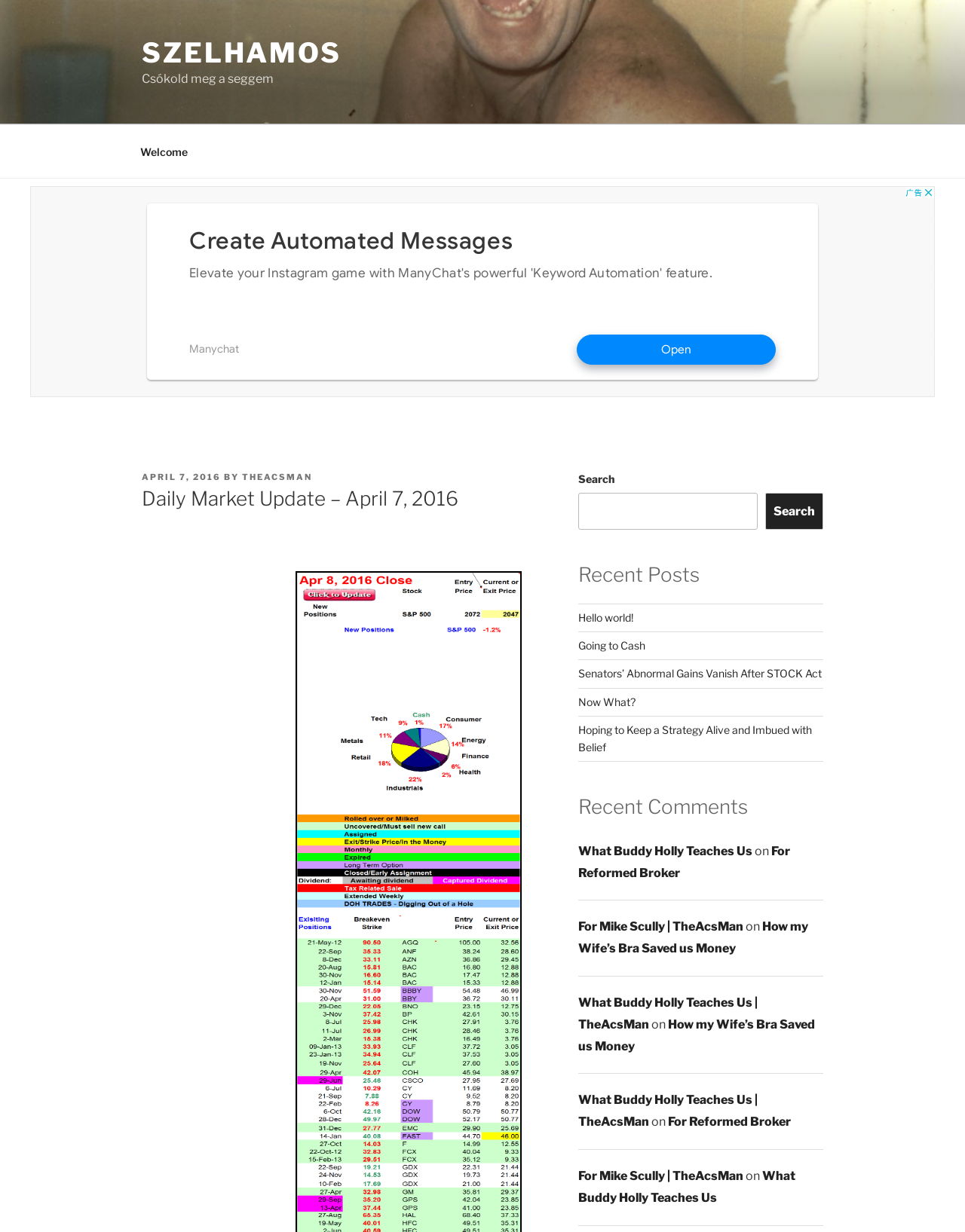Give a complete and precise description of the webpage's appearance.

The webpage is a blog post titled "Daily Market Update – April 7, 2016 – Szelhamos". At the top, there is a link to "SZELHAMOS" and a static text "Csókold meg a seggem". Below this, there is a top menu navigation bar with a link to "Welcome".

On the left side, there is an advertisement iframe that takes up most of the vertical space. Within this iframe, there is a header section with a posted date "APRIL 7, 2016" and a link to the author "THEACSMAN". Below this, there is a heading that matches the title of the webpage.

On the right side, there is a search bar with a label "Search" and a search button. Below this, there is a section titled "Recent Posts" with five links to different articles, including "Hello world!", "Going to Cash", and "Senators’ Abnormal Gains Vanish After STOCK Act".

Further down, there is a section titled "Recent Comments" with four articles, each containing a link to a comment and a footer section with links to related articles. The footer sections are repeated for each article, with links to articles such as "What Buddy Holly Teaches Us" and "How my Wife’s Bra Saved us Money".